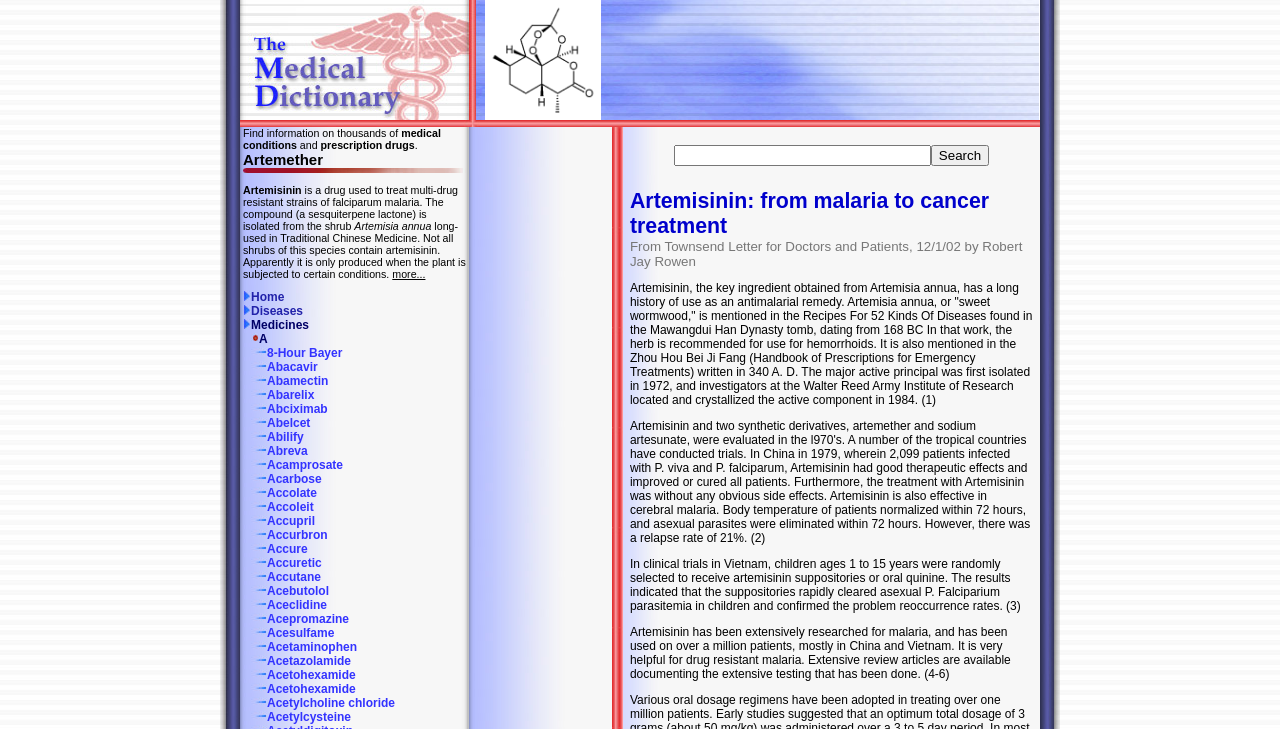What is the main topic of this webpage?
Look at the image and answer the question with a single word or phrase.

Artemether